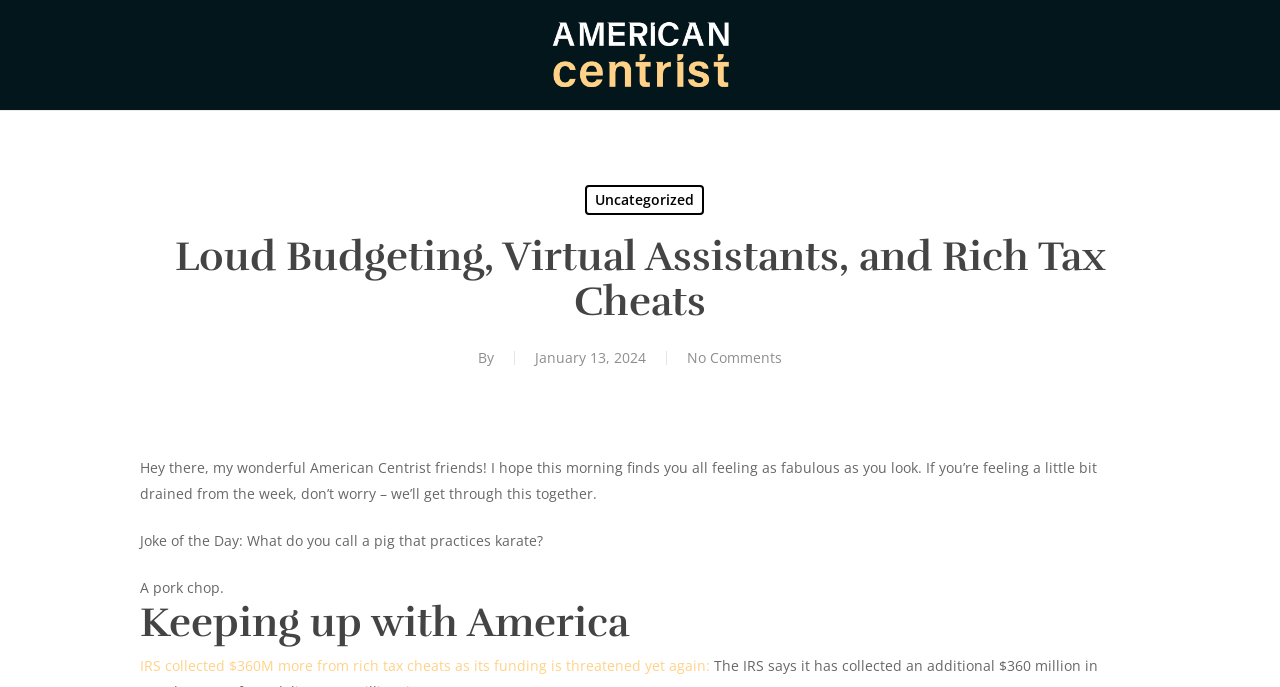Please analyze the image and provide a thorough answer to the question:
What is the name of the blog?

The name of the blog can be determined by looking at the link element with the text 'American Centrist' which is located at the top of the webpage, indicating that it is the title of the blog.